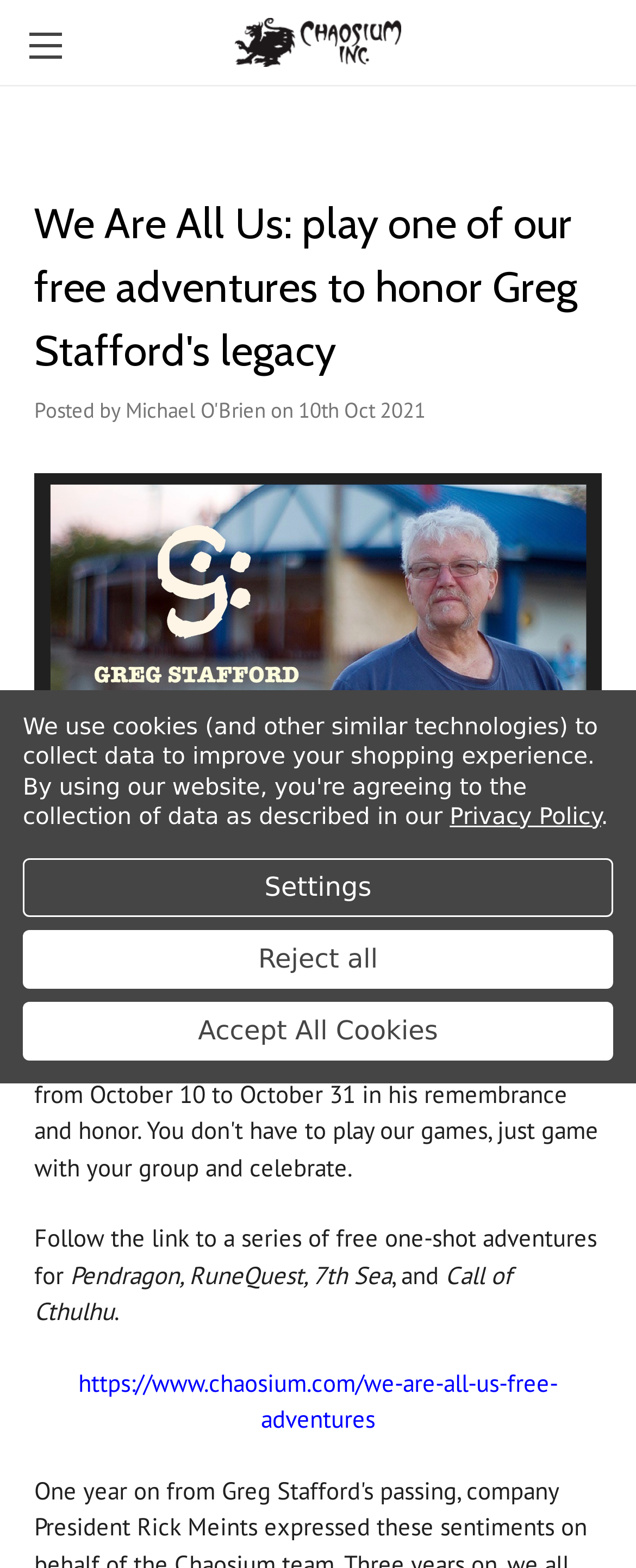What is the purpose of the link provided on the webpage?
Please provide a comprehensive answer based on the information in the image.

I found the answer by analyzing the sentence 'Follow the link to a series of free one-shot adventures for Pendragon, RuneQuest, 7th Sea, and Call of Cthulhu.' which explains the purpose of the link.